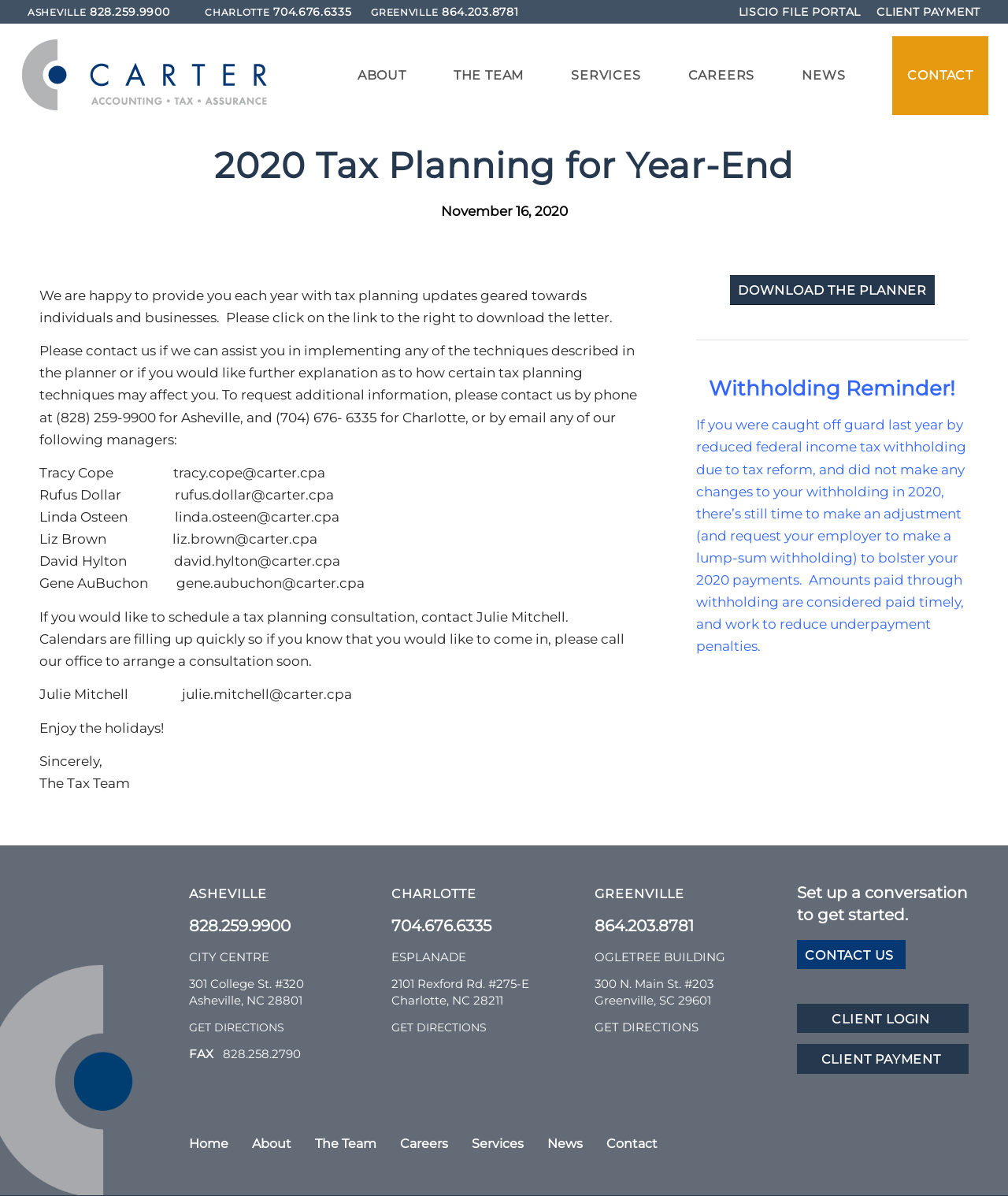How many office locations are listed?
Using the image, respond with a single word or phrase.

3